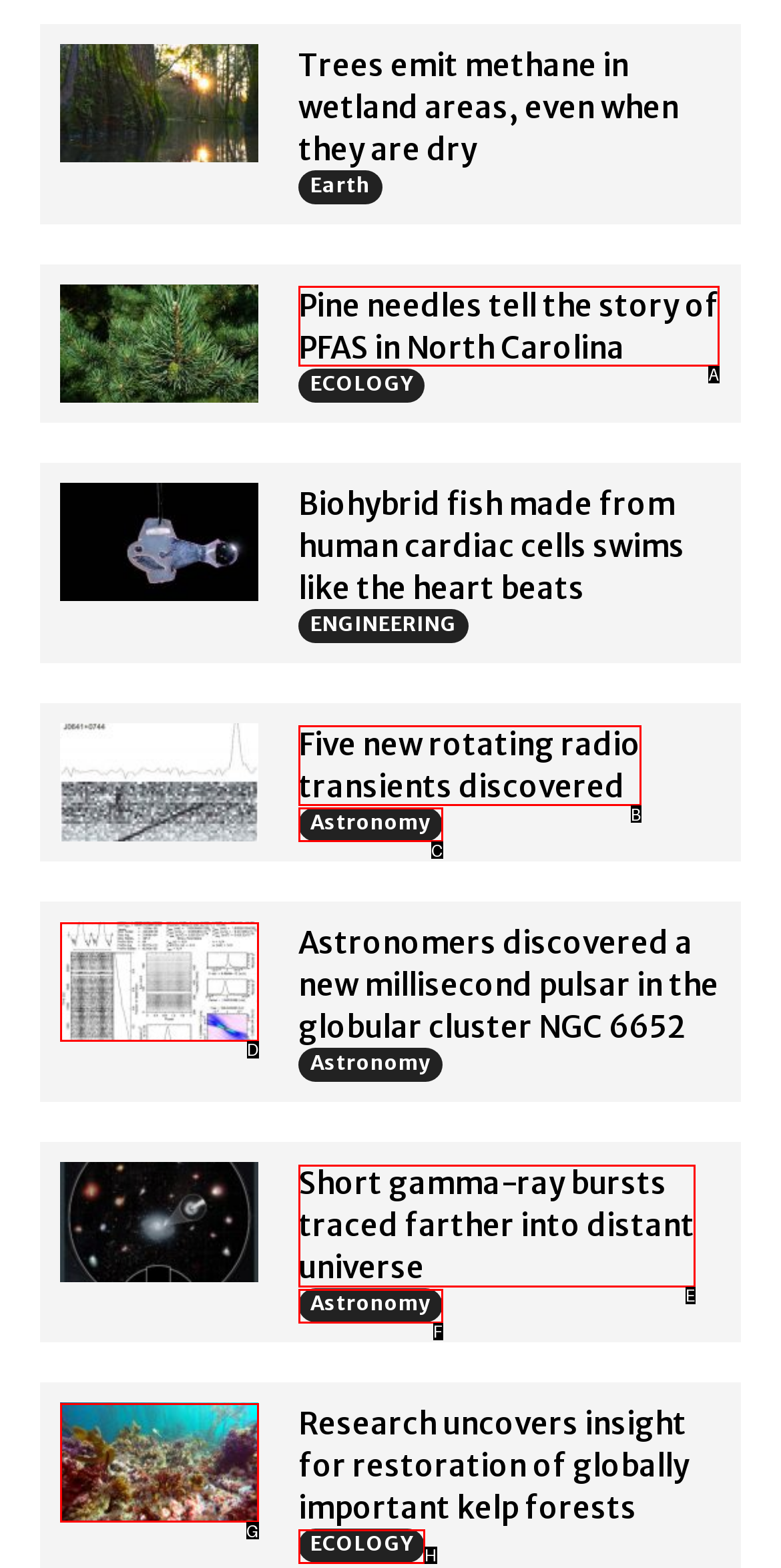Choose the HTML element you need to click to achieve the following task: Read about research on restoration of globally important kelp forests
Respond with the letter of the selected option from the given choices directly.

G